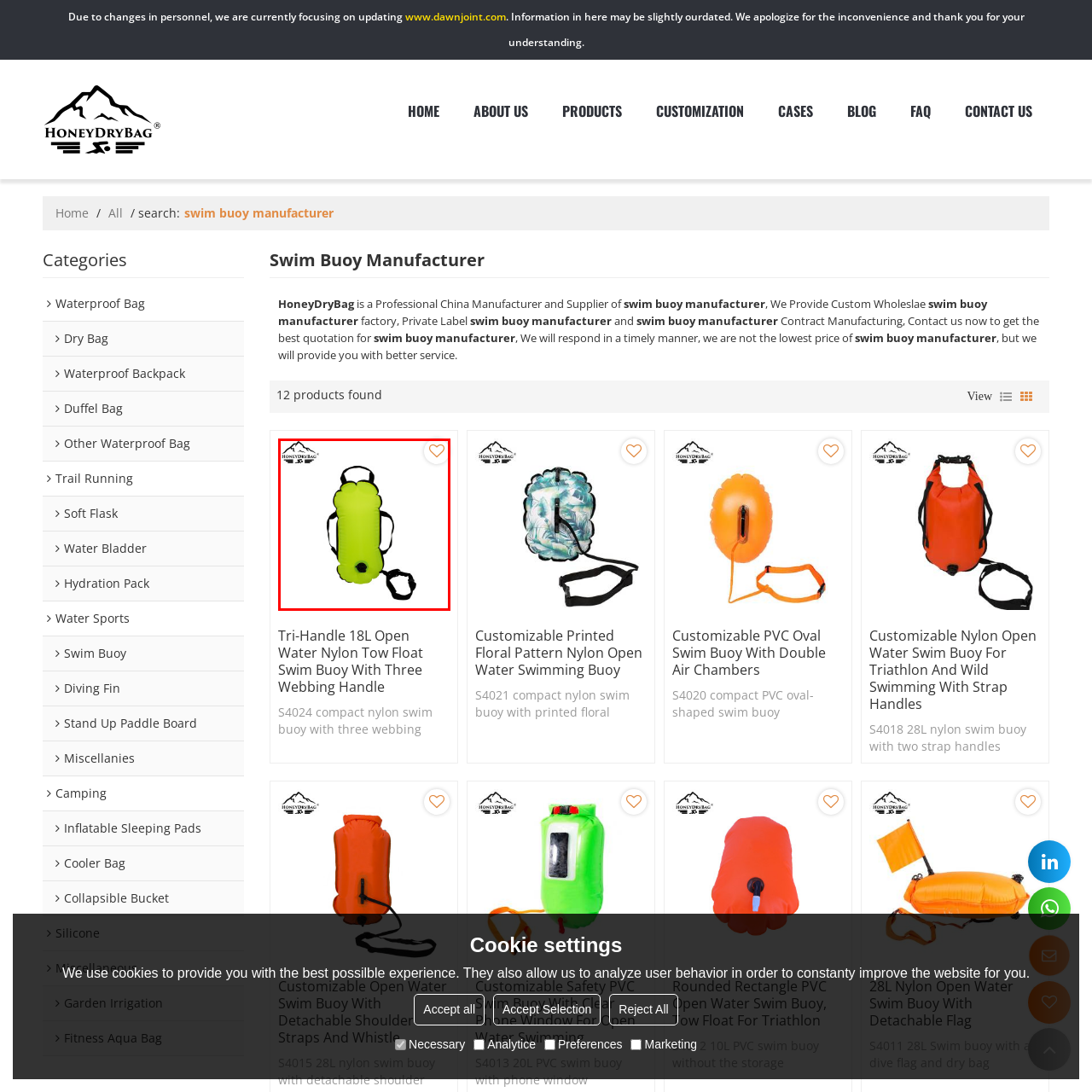Inspect the image outlined by the red box and answer the question using a single word or phrase:
What type of swimmers is the buoy suitable for?

Recreational and competitive